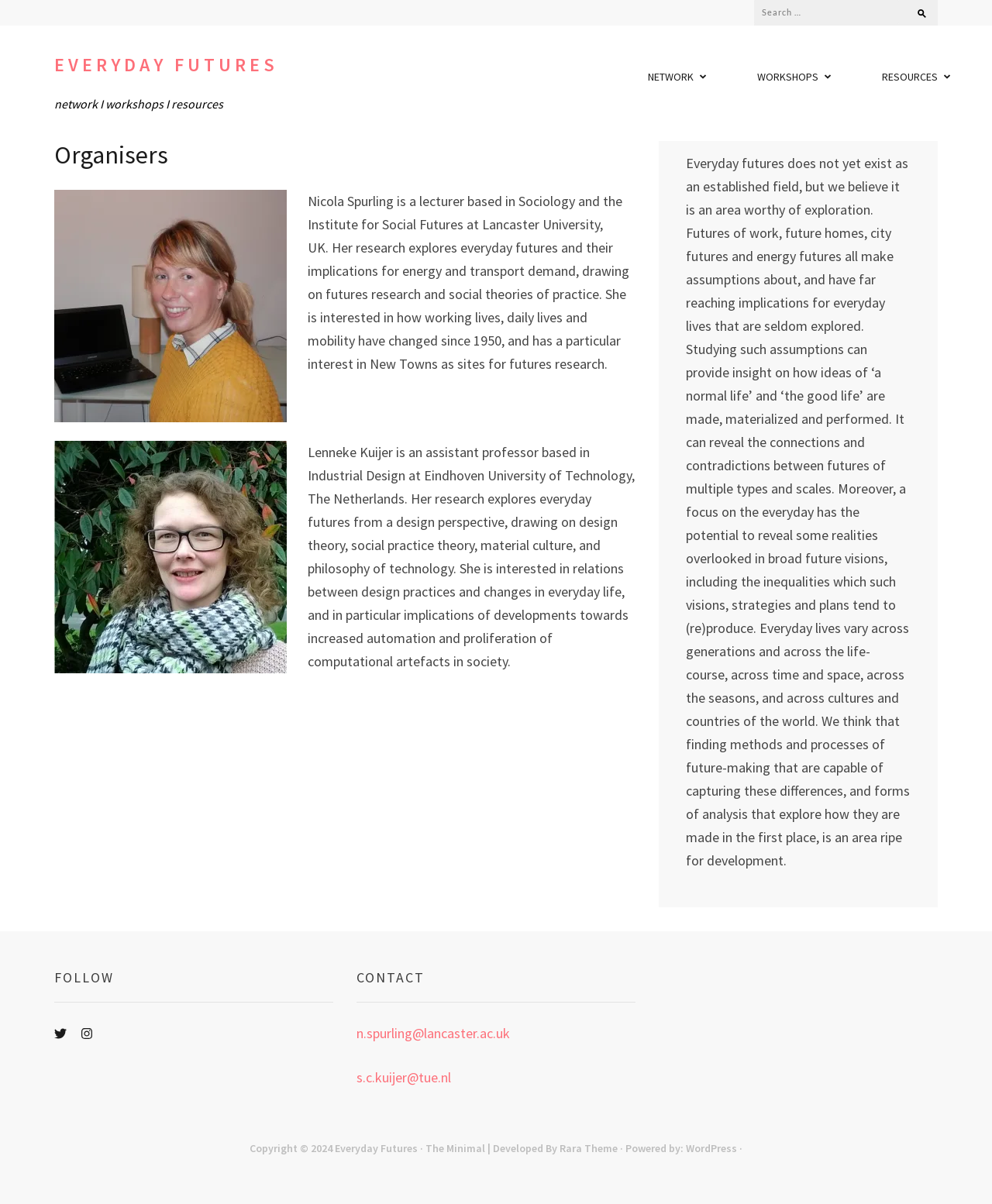Identify the bounding box coordinates for the region to click in order to carry out this instruction: "report a problem". Provide the coordinates using four float numbers between 0 and 1, formatted as [left, top, right, bottom].

None